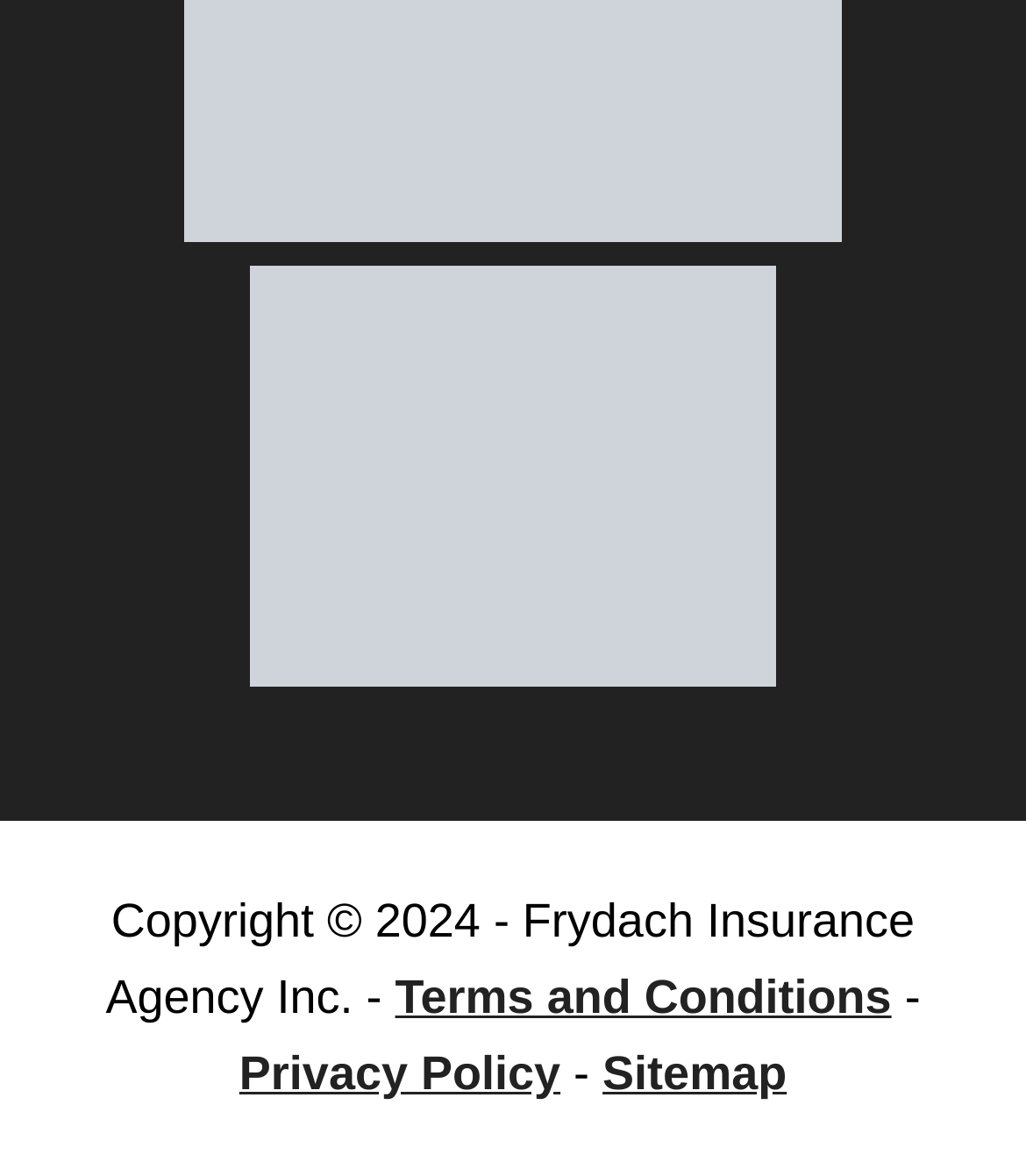What is the year mentioned in the copyright text?
From the details in the image, provide a complete and detailed answer to the question.

I extracted the year from the copyright text by parsing the string 'Copyright © 2024 - Frydach Insurance Agency Inc. -'. The year is explicitly mentioned in the text.